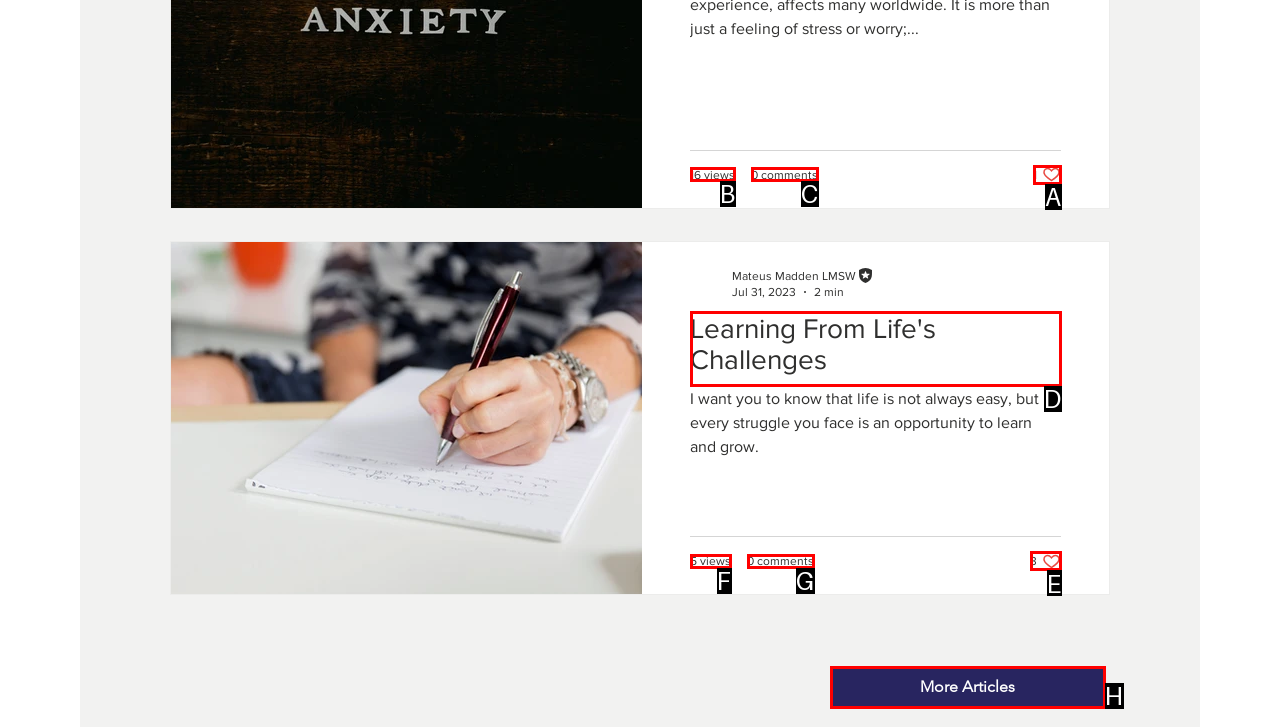From the description: 0 comments, select the HTML element that fits best. Reply with the letter of the appropriate option.

C